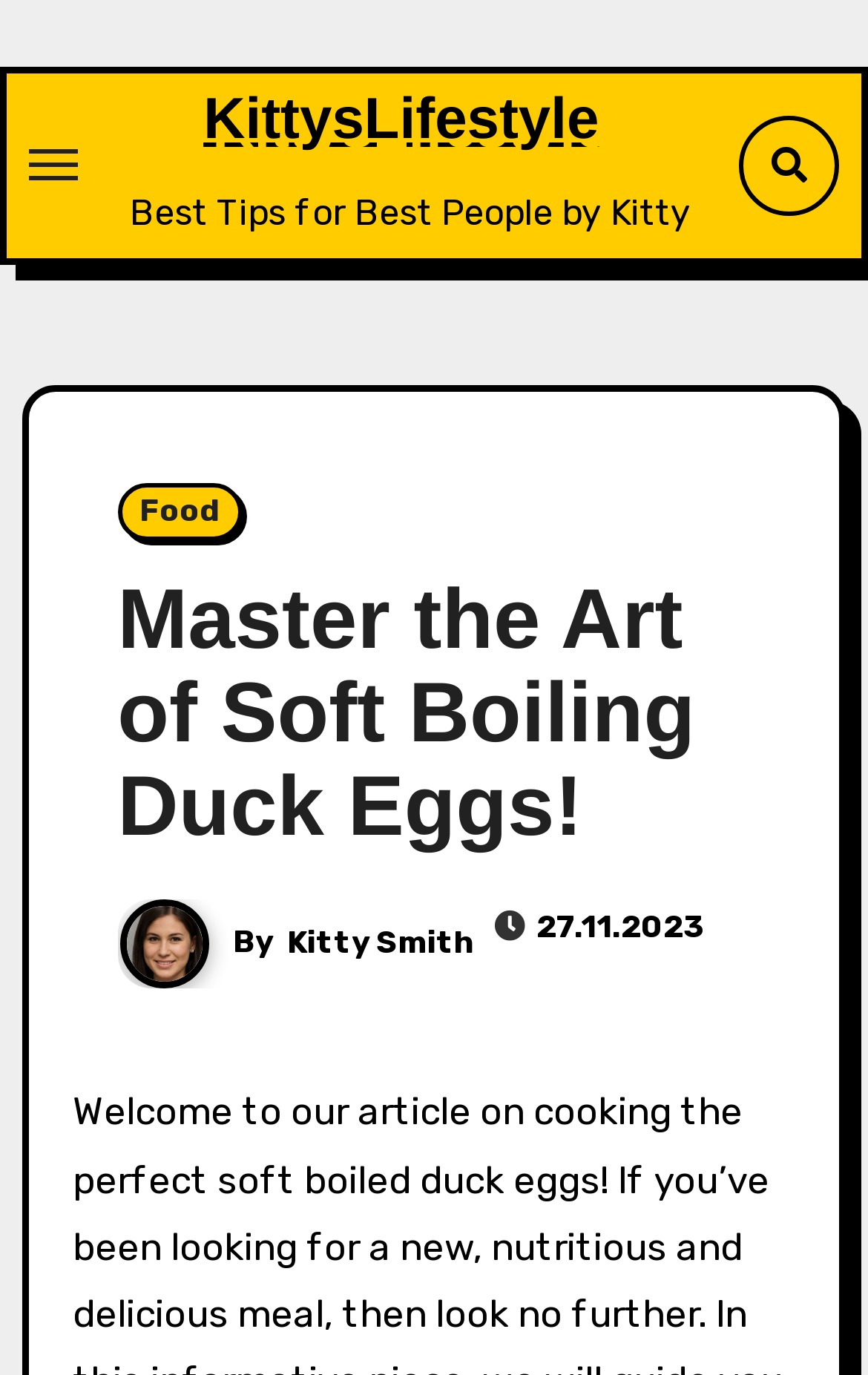Consider the image and give a detailed and elaborate answer to the question: 
What is the name of the website?

I found a link with the text 'KittysLifestyle' which is a top-level element, indicating that the name of the website is KittyLifeStyle.